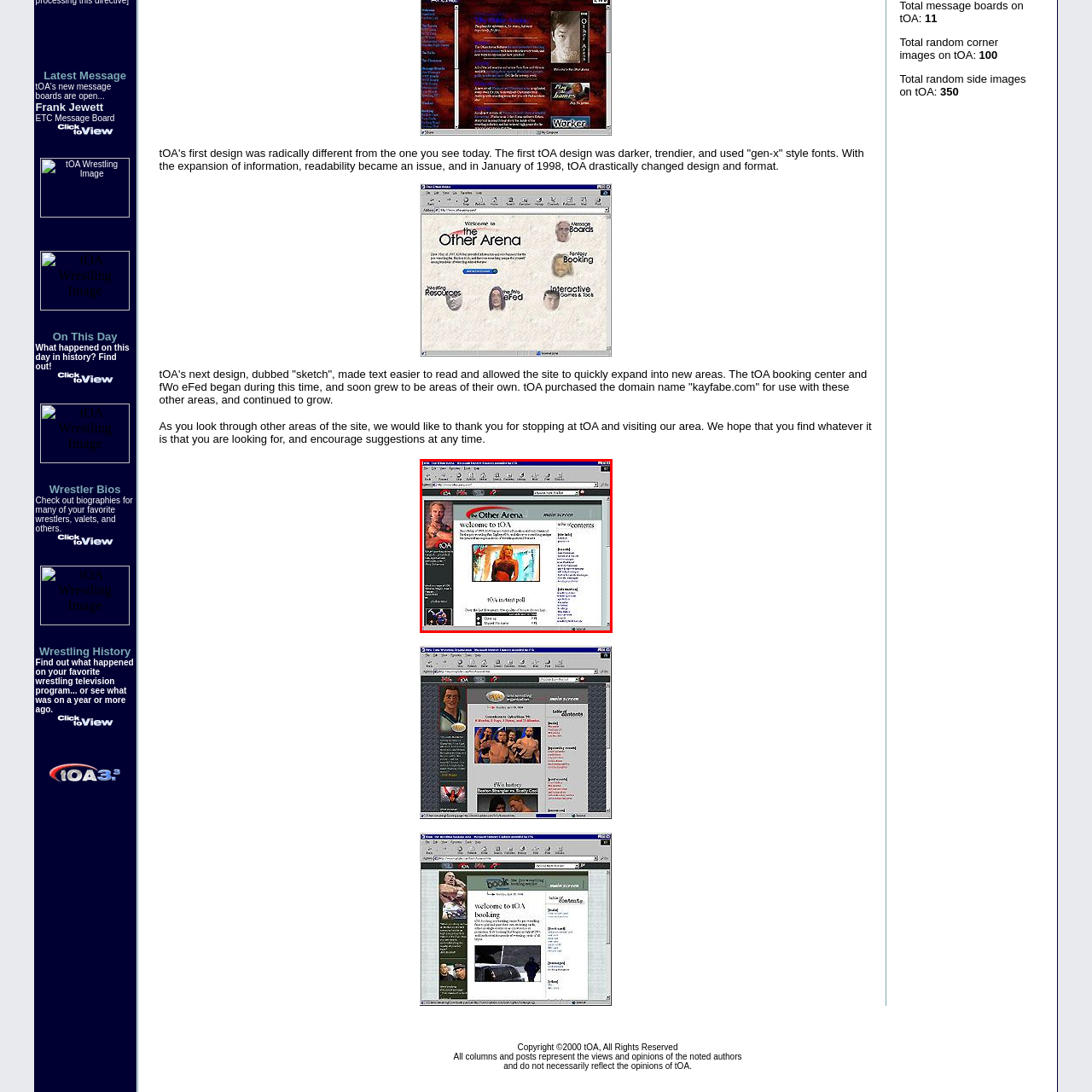Elaborate on the image enclosed by the red box with a detailed description.

The image showcases a vintage web page from "Other Arena" (tOA), featuring an introduction to the site. Prominently displayed is a colorful, dynamic image of a female wrestler, indicative of the wrestling culture celebrated on this platform. The layout reflects an early 2000s aesthetic, complete with a header that reads "welcome to tOA," introducing visitors to the content available. Below the image, there’s a section labeled “tOA instant poll,” inviting user interaction, along with various links and navigation options on the side. The overall design encapsulates the nostalgic essence of early internet culture, particularly within the wrestling community.